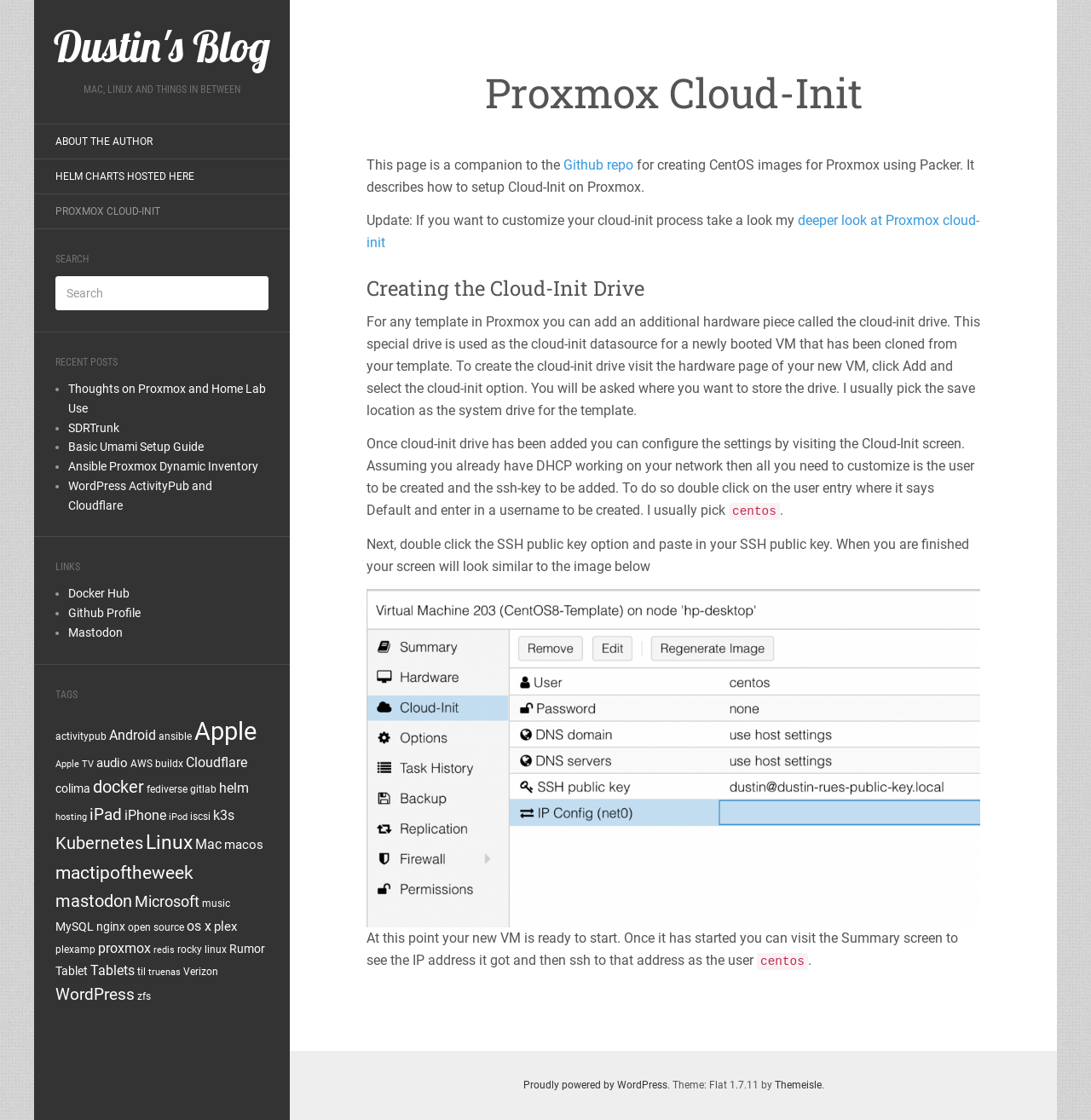Look at the image and answer the question in detail:
How many recent posts are listed?

The recent posts are listed under the 'RECENT POSTS' heading, and there are 5 list items, each with a link to a post.